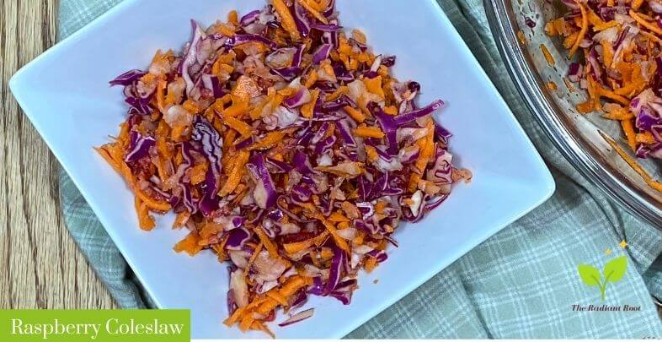Give an in-depth summary of the scene depicted in the image.

This image showcases a vibrant bowl of **Raspberry Coleslaw**, featuring a colorful mix of finely shredded red cabbage and bright orange carrots. The coleslaw is presented attractively on a white plate, which enhances the vividness of the vegetables. A rustic, textured tablecloth underneath adds warmth to the presentation. In the corner of the image, there's a green label with the name of the dish, further emphasizing its fresh and healthy appeal. This beautiful dish is perfect for summer gatherings, providing a naturally sweet and crunchy side that complements a variety of meals. The recipe appeals to those looking for gluten-free and dairy-free options, promoting a healthy, plant-based lifestyle.